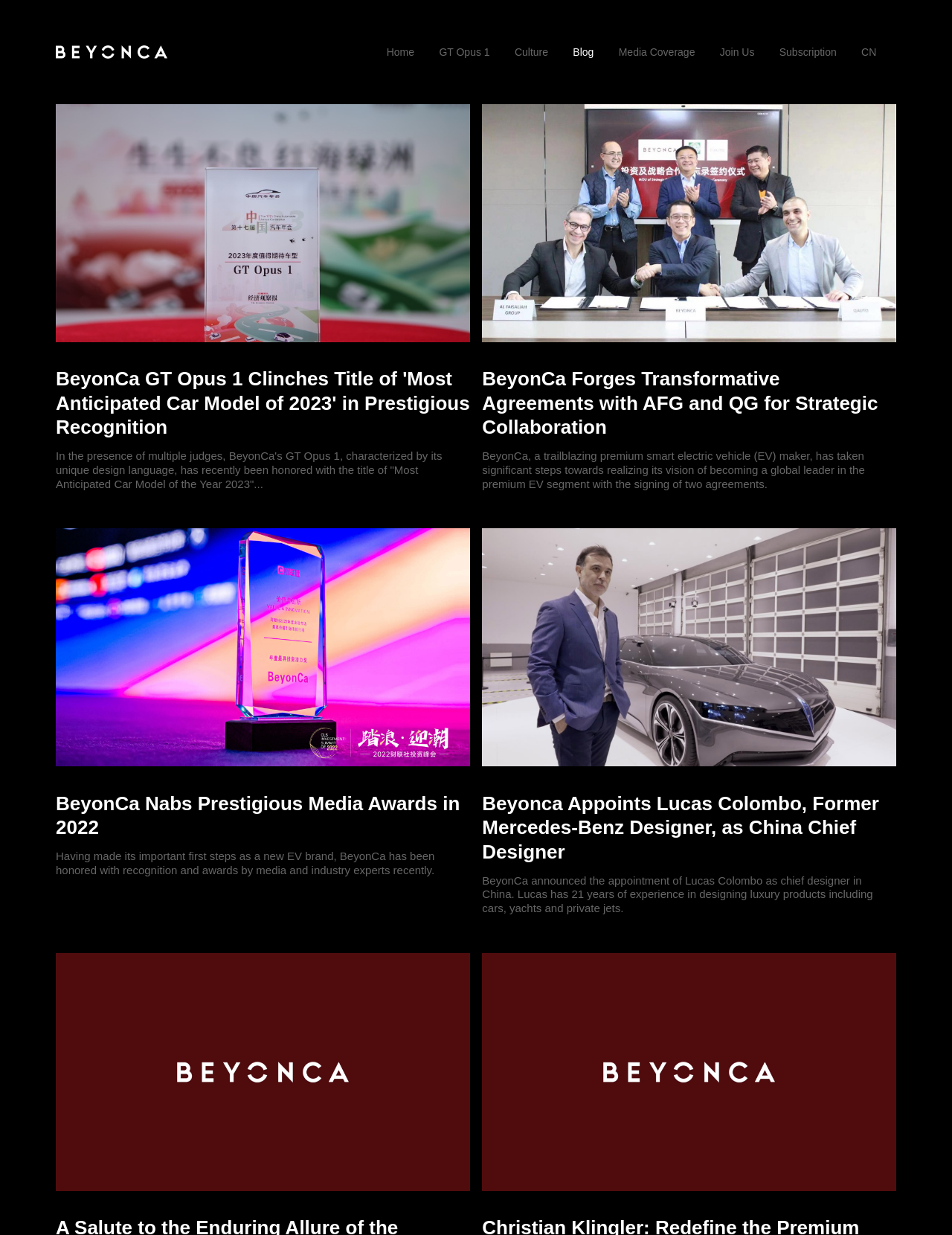Offer a thorough description of the webpage.

The webpage is a blog page of BeyonCa, a premium smart electric vehicle maker. At the top left, there is a navbar logo, accompanied by a row of navigation links, including "Home", "GT Opus 1", "Culture", "Blog", "Media Coverage", "Join Us", "Subscription", and "CN". 

Below the navigation bar, there are two columns of content. The left column features a large image, followed by four news articles. The first article has a heading "BeyonCa GT Opus 1 Clinches Title of 'Most Anticipated Car Model of 2023' in Prestigious Recognition" and a brief text describing the achievement. The second article has a heading "BeyonCa Forges Transformative Agreements with AFG and QG for Strategic Collaboration" and a brief text about the agreements. The third article has a heading "BeyonCa Nabs Prestigious Media Awards in 2022" and a brief text about the awards. The fourth article has a heading "BeyonCa Appoints Lucas Colombo, Former Mercedes-Benz Designer, as China Chief Designer" and a brief text about the appointment.

The right column also features a large image, followed by two news articles. The first article has a heading "BeyonCa Forges Transformative Agreements with AFG and QG for Strategic Collaboration" and a brief text about the agreements. The second article has a heading "BeyonCa Appoints Lucas Colombo, Former Mercedes-Benz Designer, as China Chief Designer" and a brief text about the appointment.

At the bottom of the page, there are two more images, one on the left and one on the right, without any accompanying text.